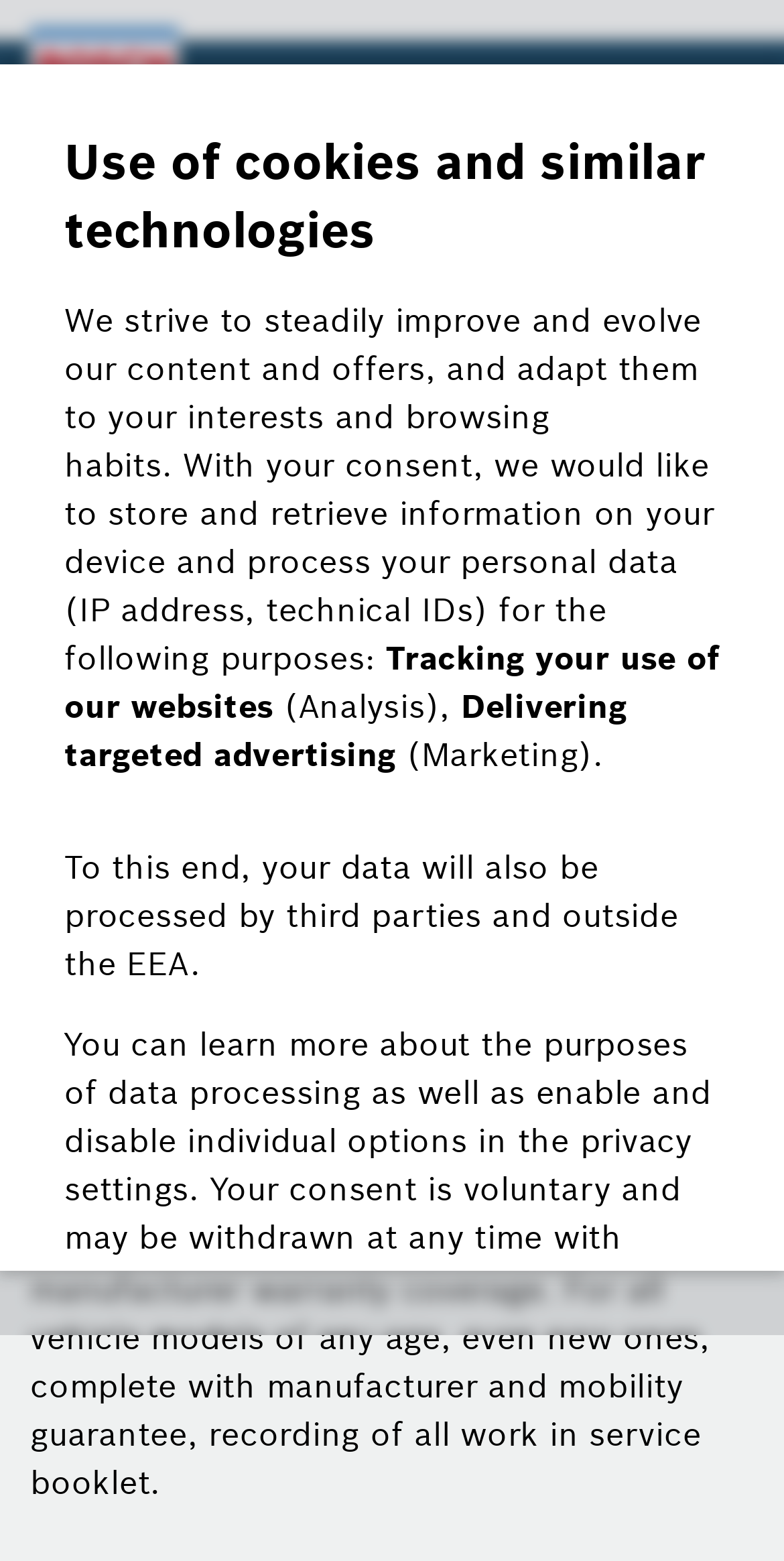Identify the bounding box of the UI component described as: "Settings".

[0.082, 0.901, 0.918, 0.962]